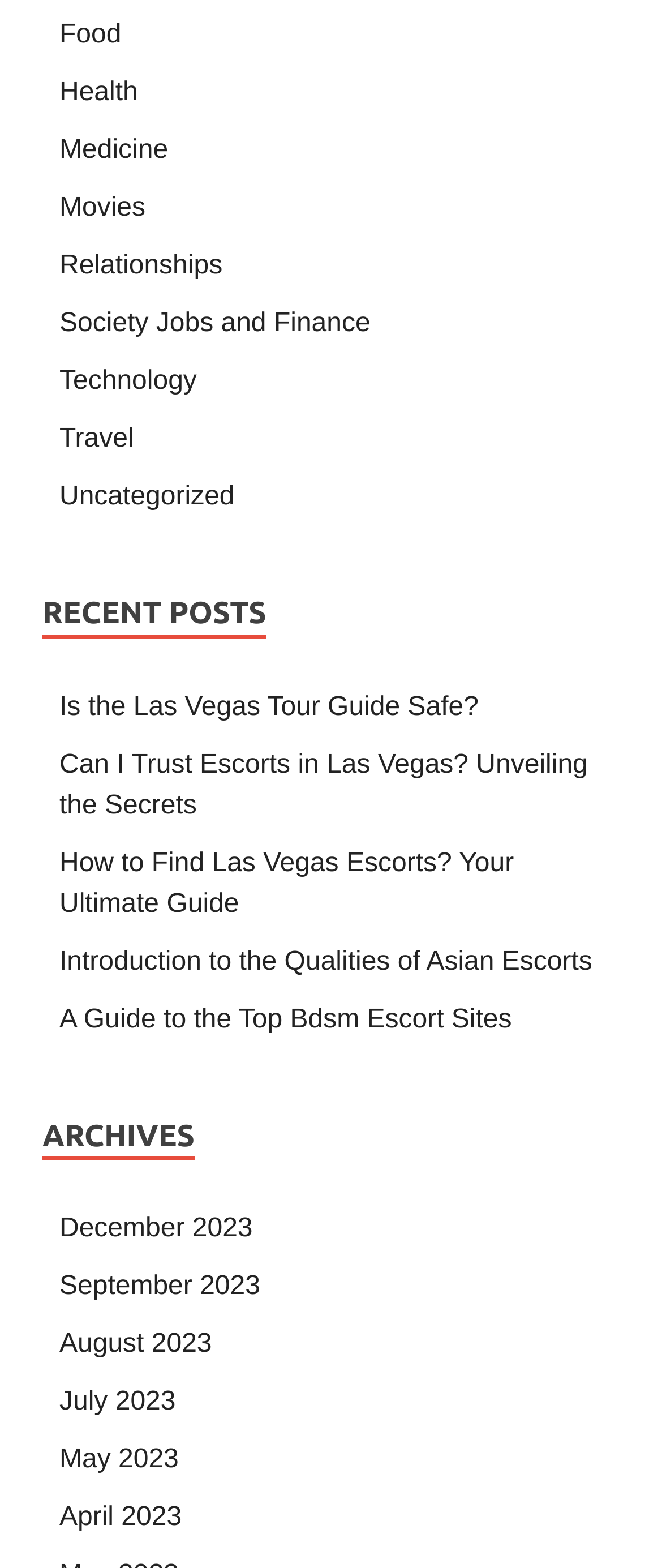Find the bounding box coordinates of the area that needs to be clicked in order to achieve the following instruction: "Read the 'Introduction to the Qualities of Asian Escorts' article". The coordinates should be specified as four float numbers between 0 and 1, i.e., [left, top, right, bottom].

[0.09, 0.604, 0.895, 0.622]